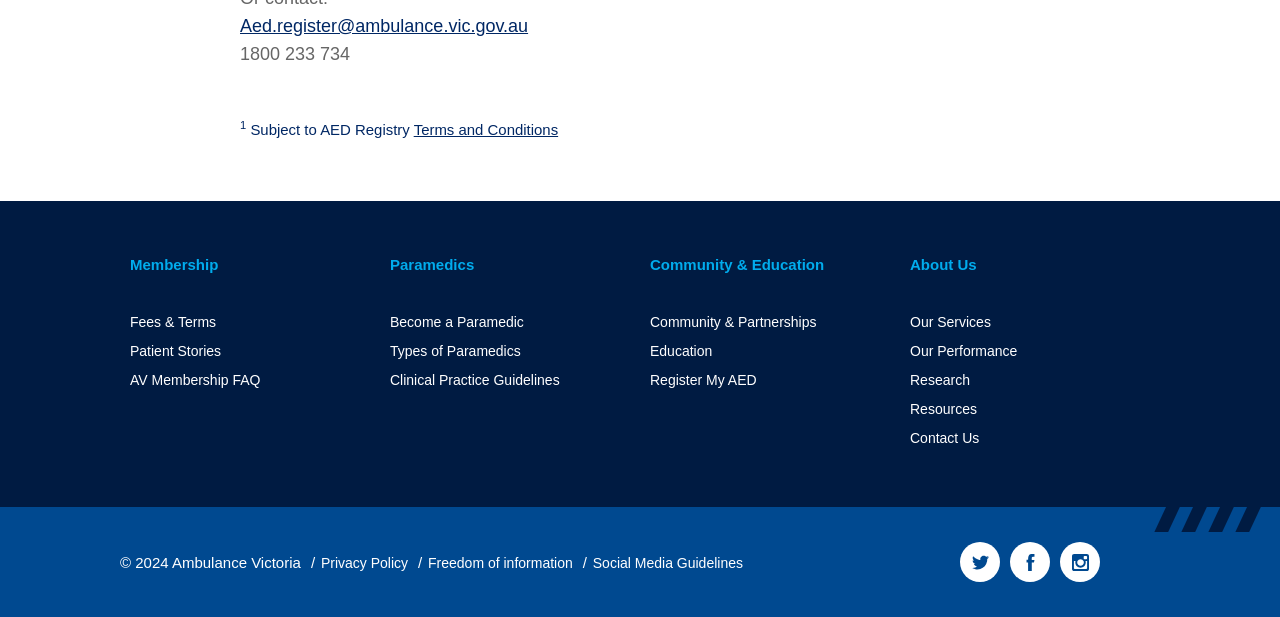What is the phone number to contact?
Carefully analyze the image and provide a detailed answer to the question.

I found the phone number by looking at the StaticText element with the text '1800 233 734' located at [0.188, 0.071, 0.274, 0.104].